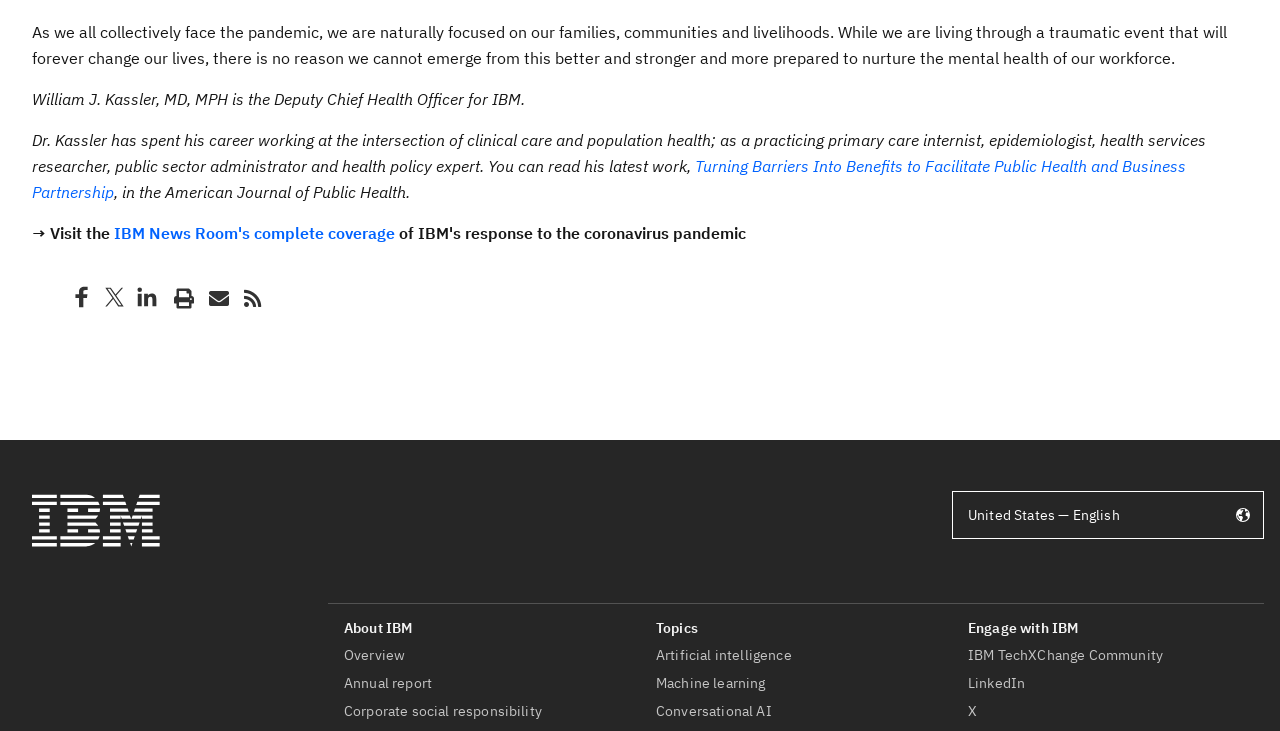What is the profession of William J. Kassler?
Use the screenshot to answer the question with a single word or phrase.

MD, MPH